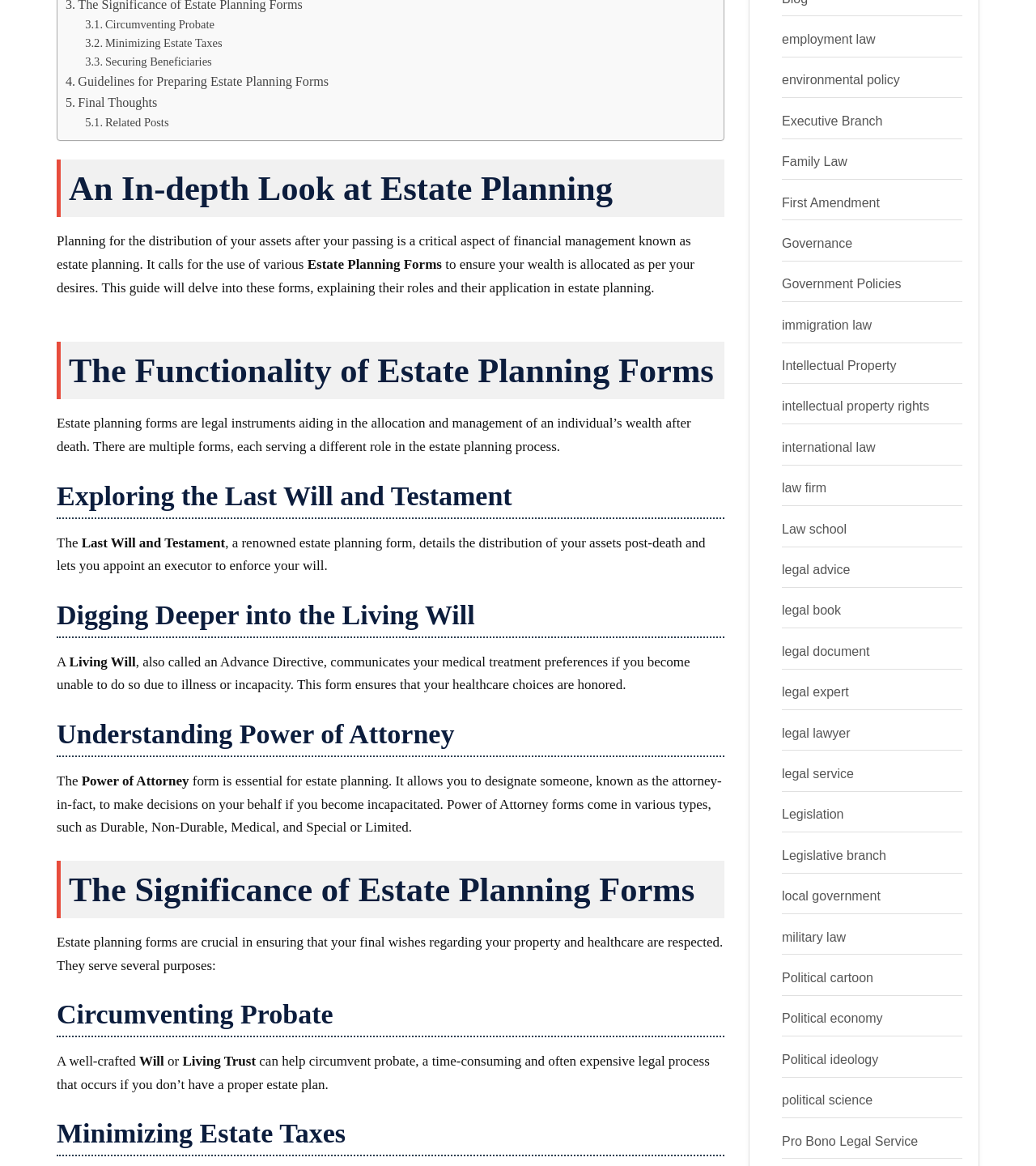Given the element description: "Pro Bono Legal Service", predict the bounding box coordinates of this UI element. The coordinates must be four float numbers between 0 and 1, given as [left, top, right, bottom].

[0.755, 0.973, 0.886, 0.984]